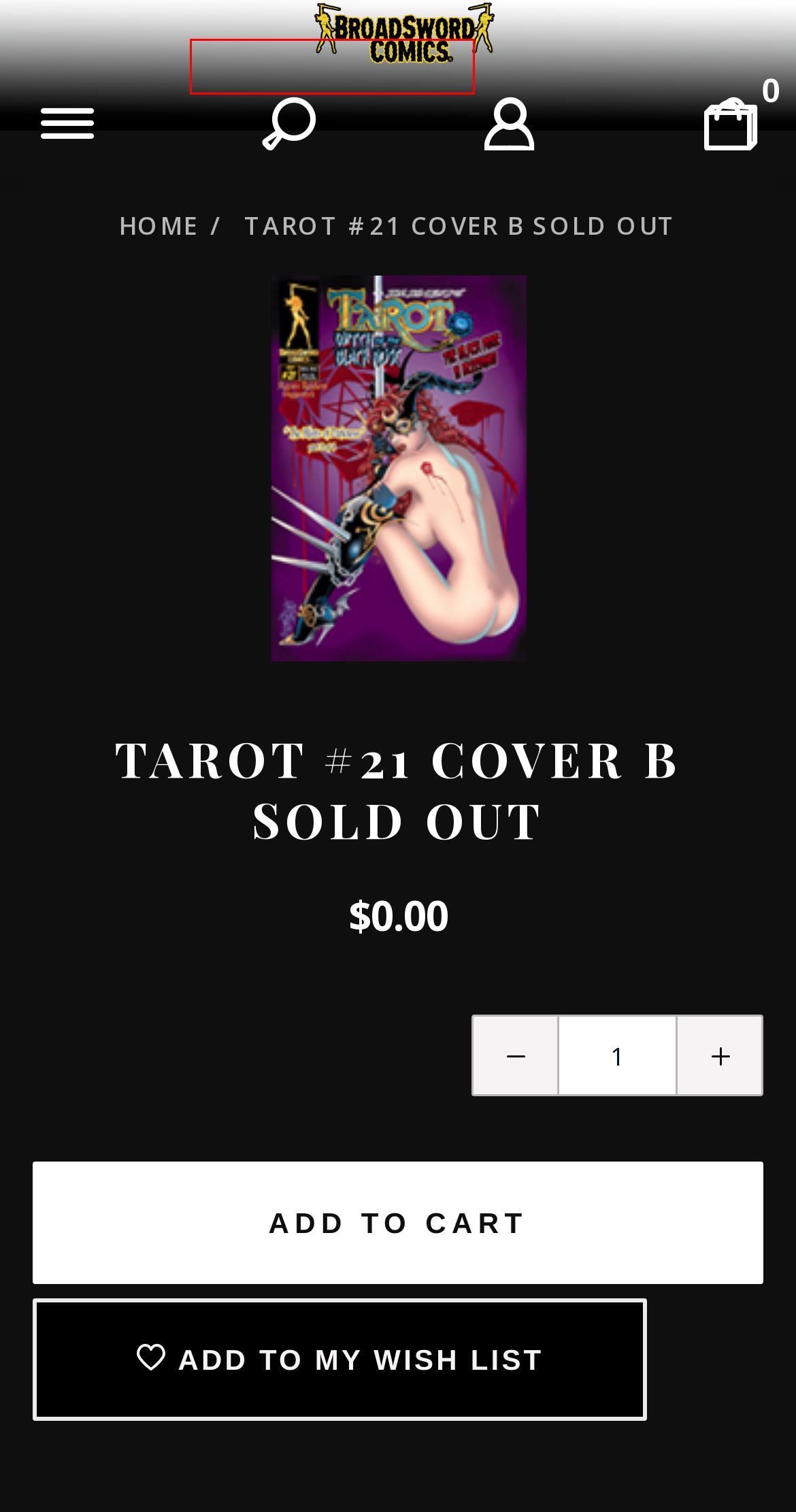You are provided with a screenshot of a webpage where a red rectangle bounding box surrounds an element. Choose the description that best matches the new webpage after clicking the element in the red bounding box. Here are the choices:
A. Jim Balent Studios: Shopping Bag Contents
B. Jim Balent Studios: ARTBOOKS
C. Jim Balent Studios: Customer Login
D. Jim Balent Studios: Krampus Kategory
E. Jim Balent Studios: T-Shirts & Totes
F. Jim Balent Studios: Forgot Password
G. Jim Balent Studios: Fragrances
H. Jim Balent Studios: Comic Books

C